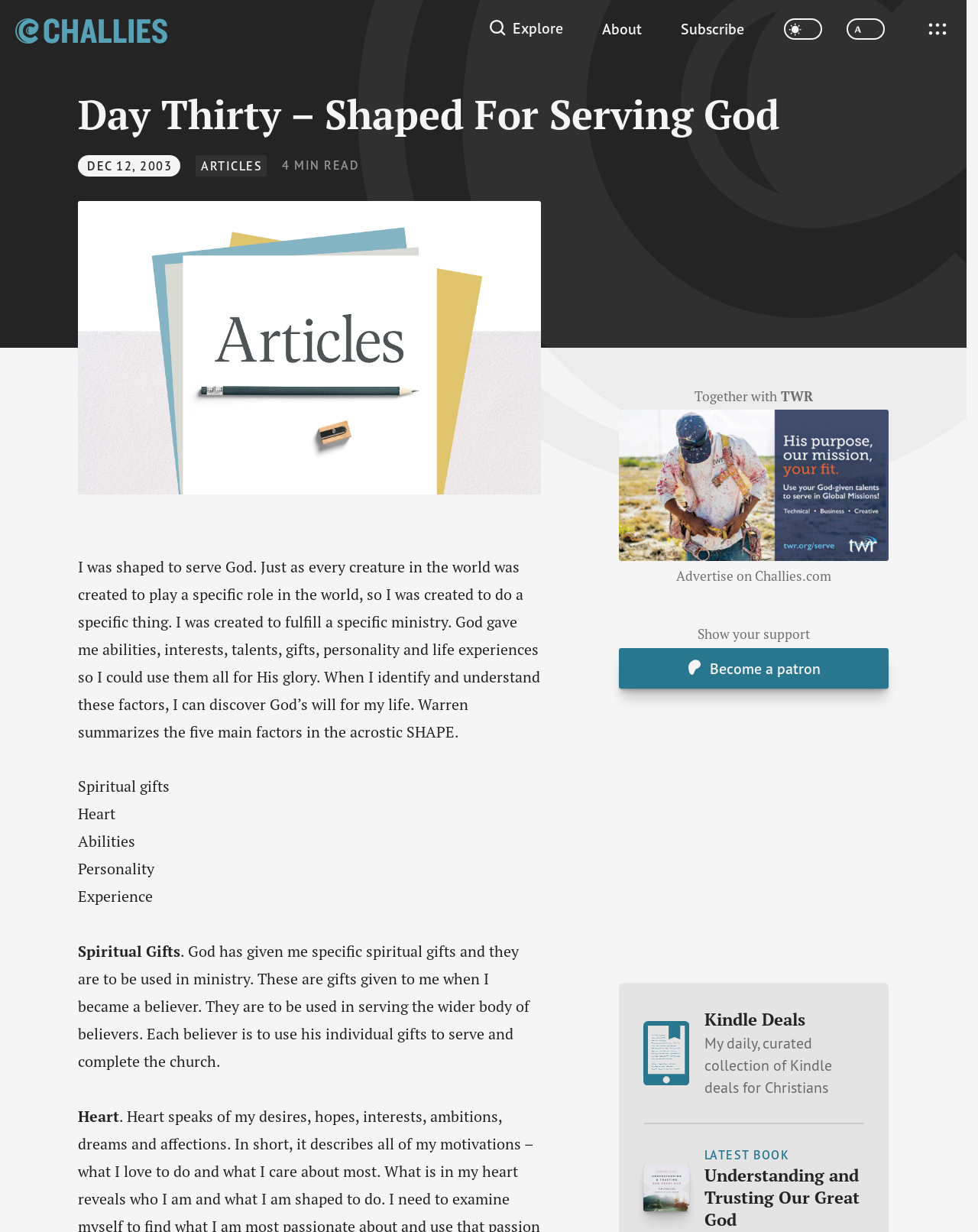Locate and provide the bounding box coordinates for the HTML element that matches this description: "Challies logo".

[0.016, 0.009, 0.171, 0.036]